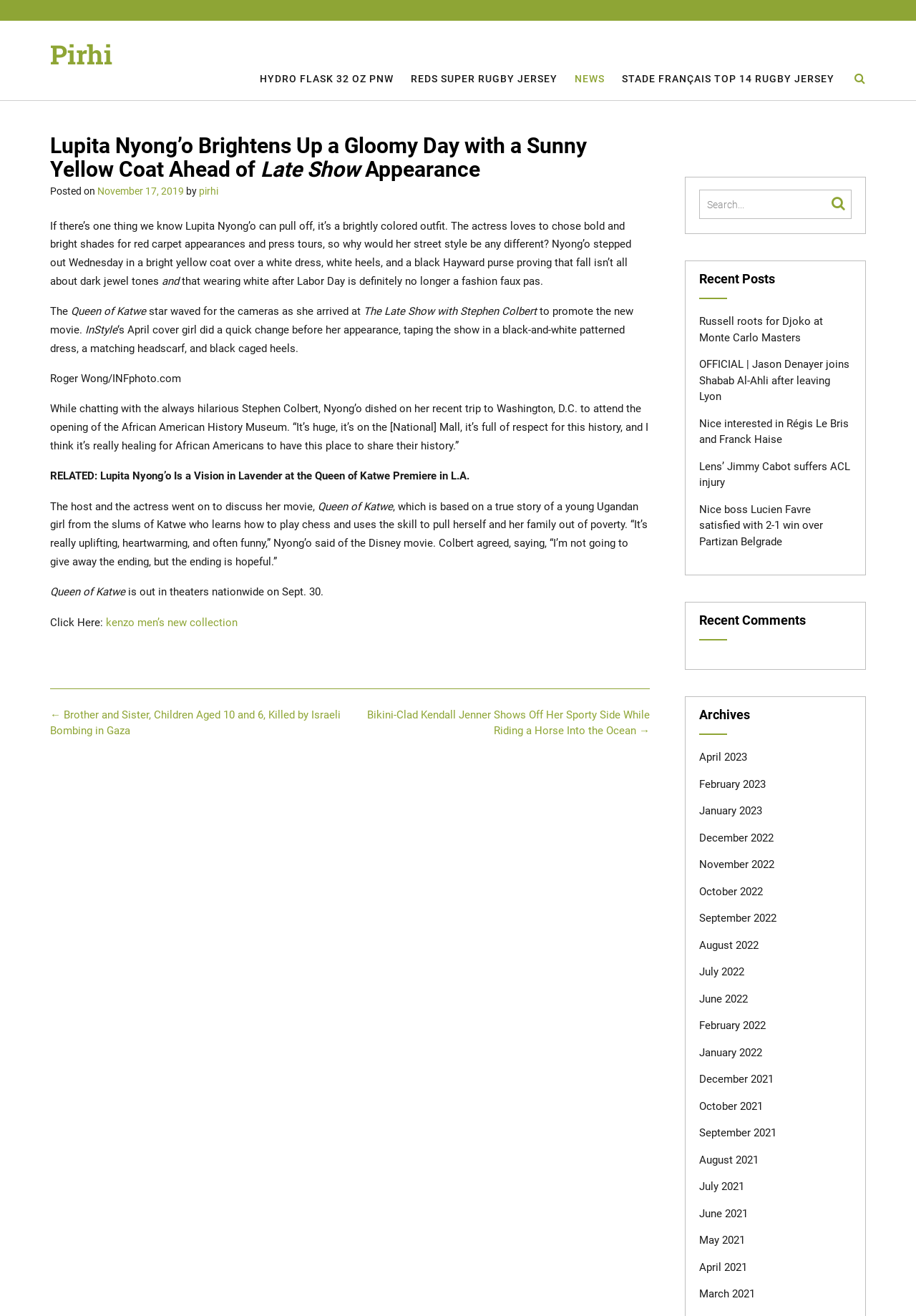Given the description "pirhi", provide the bounding box coordinates of the corresponding UI element.

[0.217, 0.141, 0.238, 0.15]